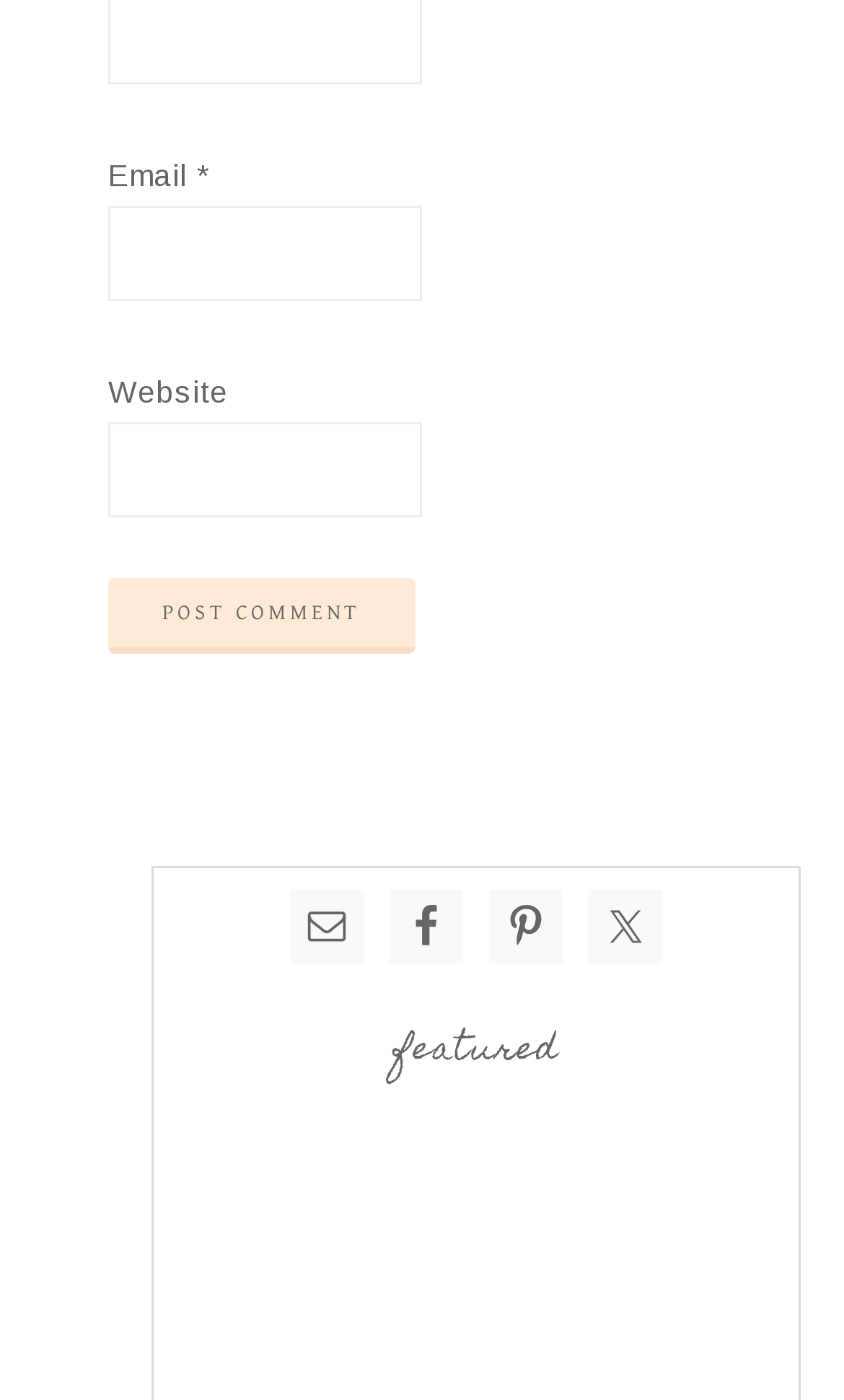Observe the image and answer the following question in detail: How many social media links are available?

There are four social media links available, which are 'Email', 'Facebook', 'Pinterest', and 'Twitter', each with an accompanying image and group element.